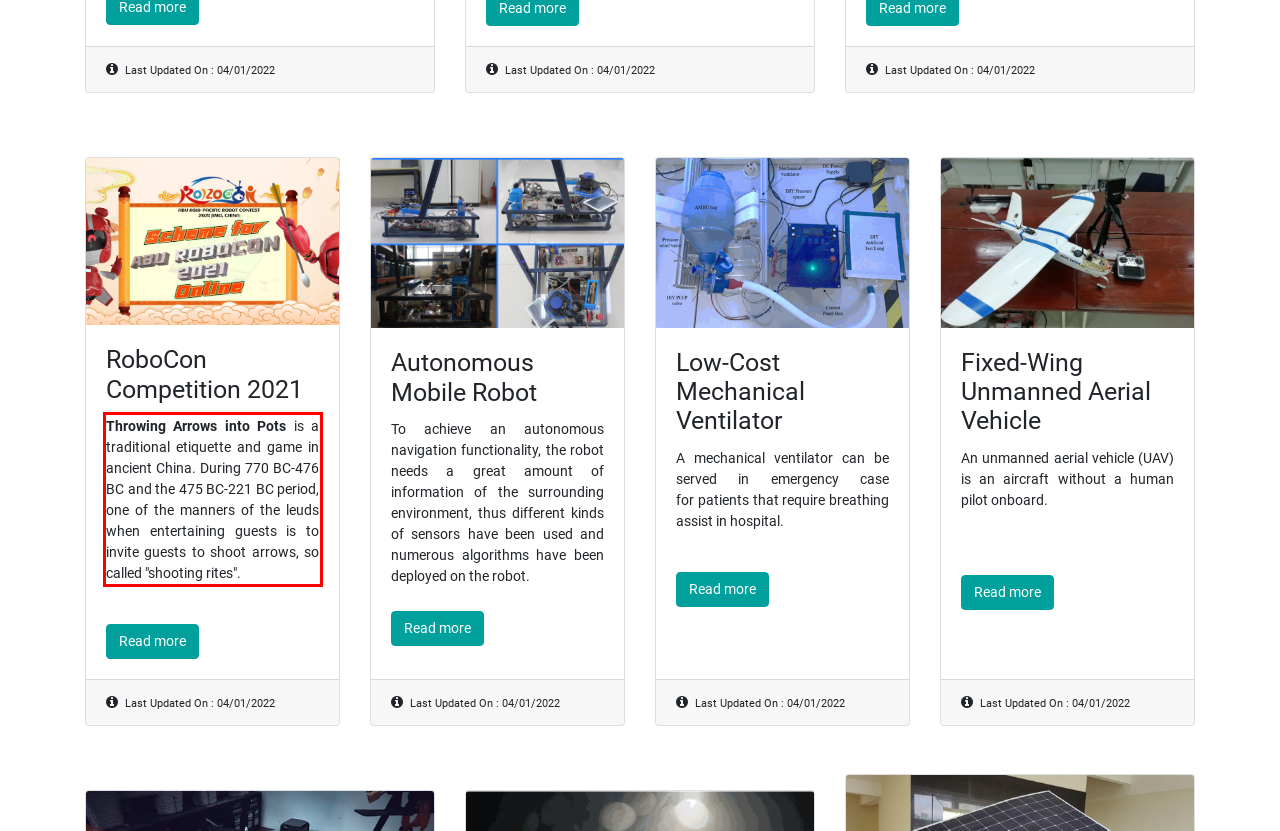Identify the text inside the red bounding box on the provided webpage screenshot by performing OCR.

Throwing Arrows into Pots is a traditional etiquette and game in ancient China. During 770 BC-476 BC and the 475 BC-221 BC period, one of the manners of the leuds when entertaining guests is to invite guests to shoot arrows, so called "shooting rites".